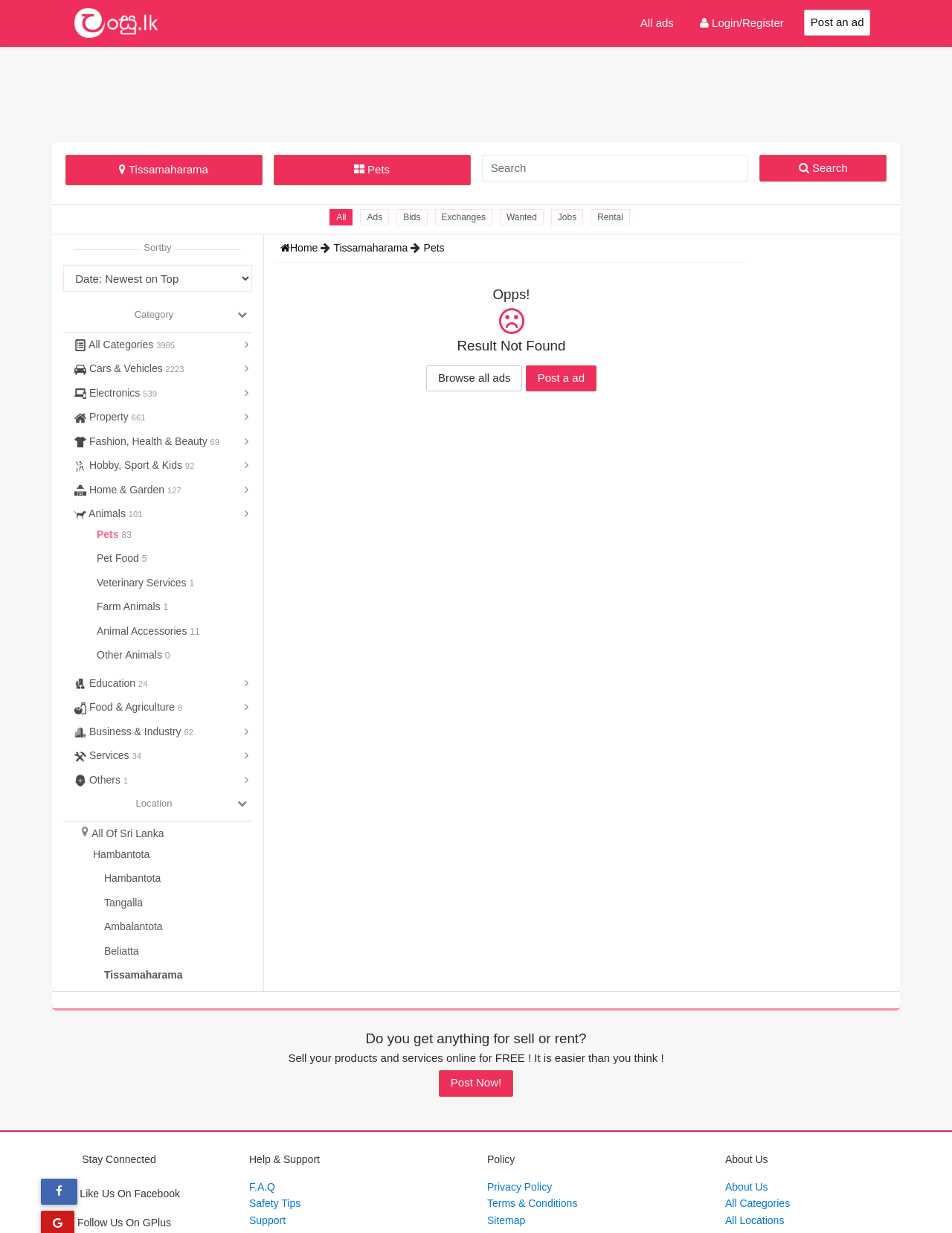Find the bounding box coordinates for the HTML element described in this sentence: "aria-label="Advertisement" name="aswift_2" title="Advertisement"". Provide the coordinates as four float numbers between 0 and 1, in the format [left, top, right, bottom].

[0.809, 0.192, 0.934, 0.614]